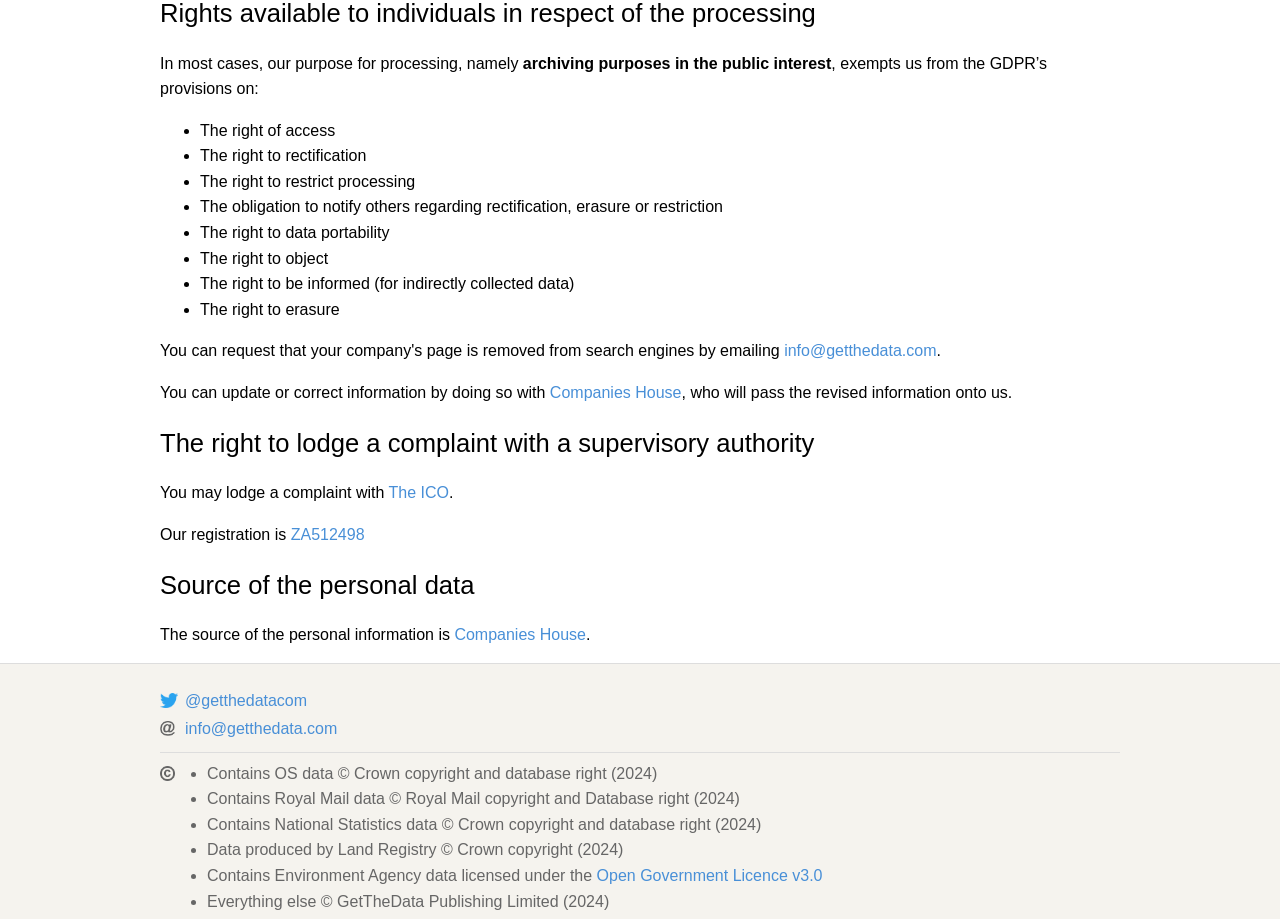Please give a succinct answer to the question in one word or phrase:
What is the source of personal information?

Companies House